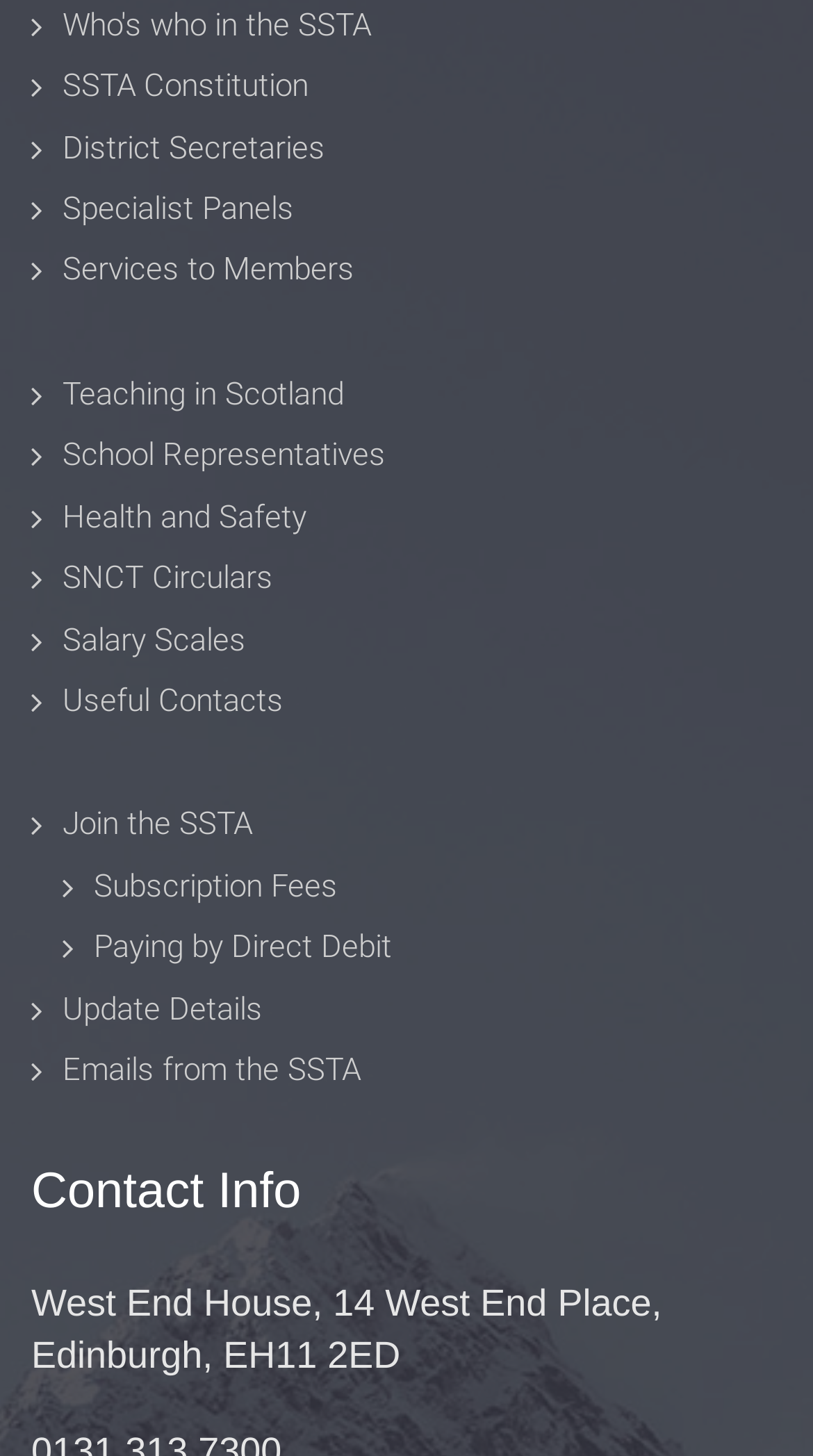Give the bounding box coordinates for the element described as: "Emails from the SSTA".

[0.077, 0.722, 0.444, 0.748]